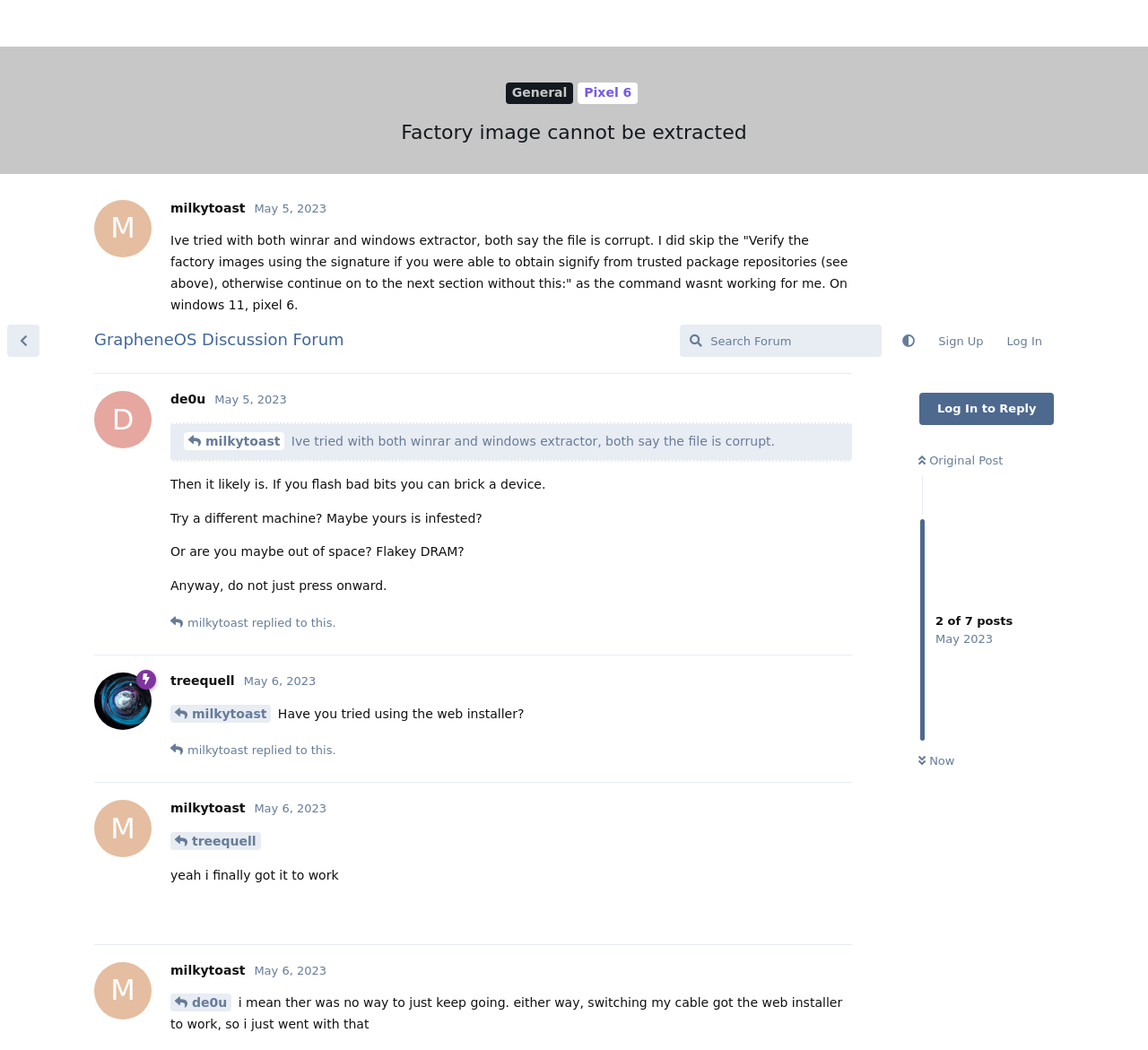What is the purpose of the 'Reply' button?
Please provide a single word or phrase as your answer based on the screenshot.

To reply to a post